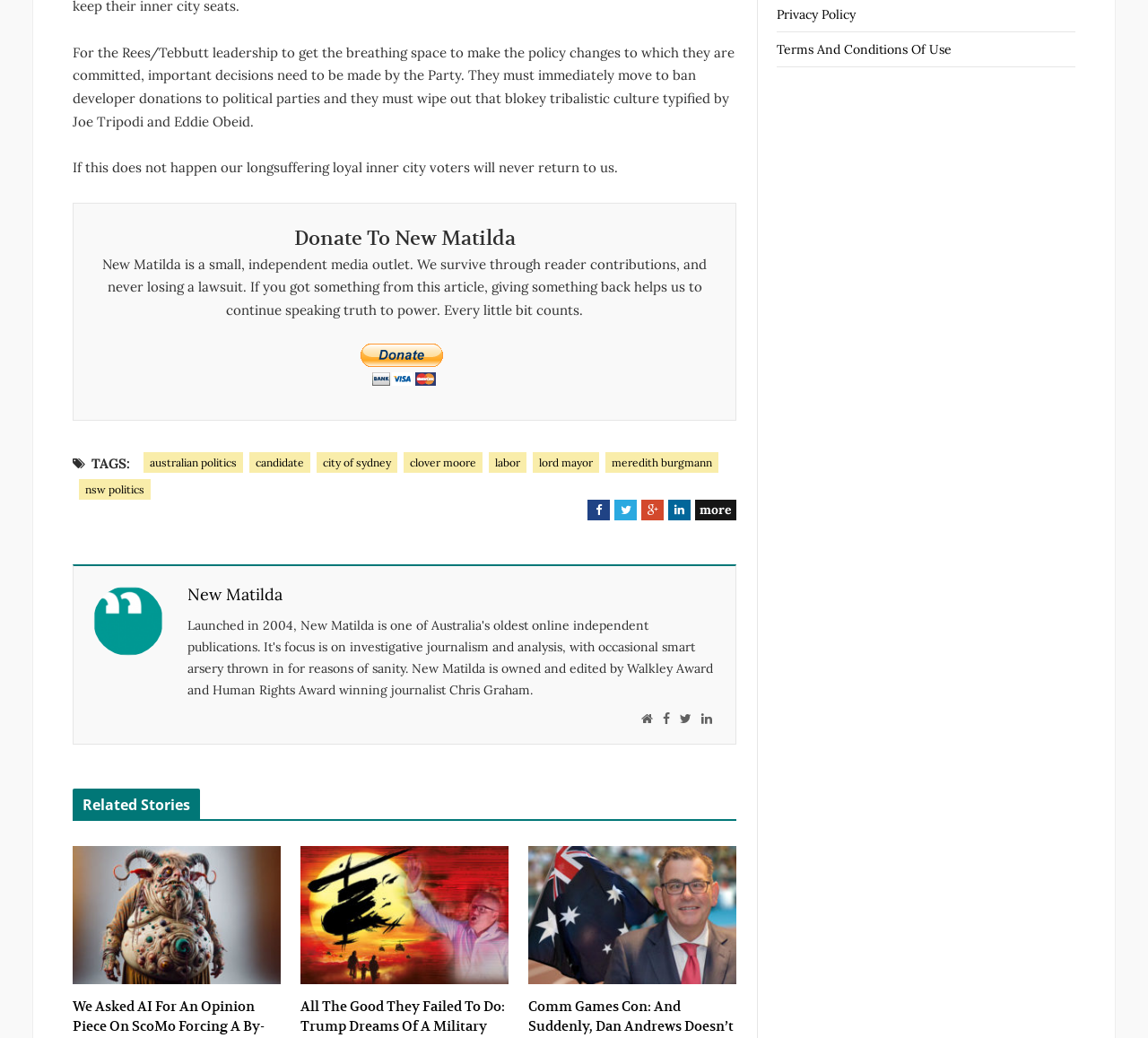What is the name of the media outlet?
Based on the image, give a one-word or short phrase answer.

New Matilda